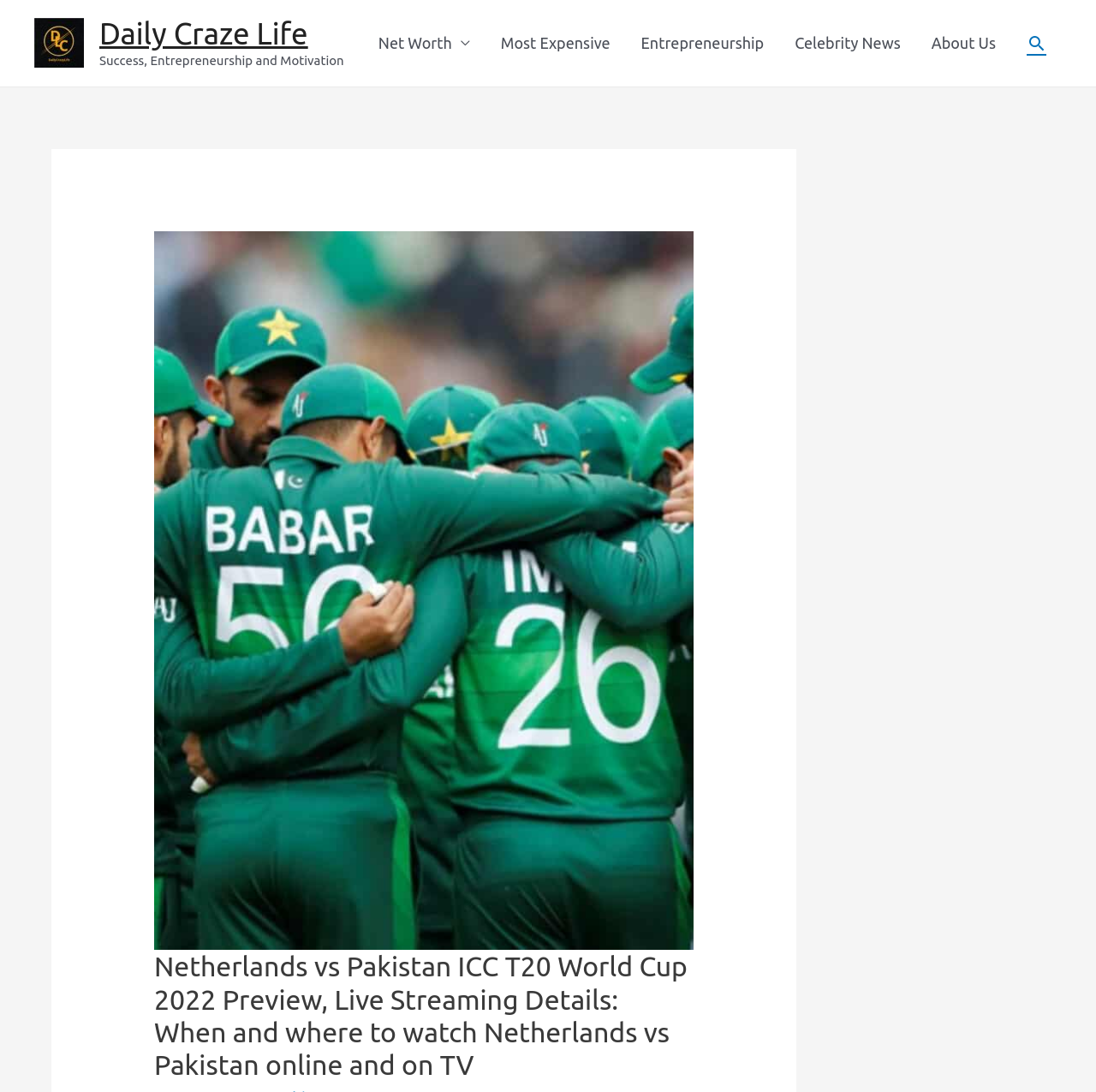Answer succinctly with a single word or phrase:
What is the team logo above the heading?

Pakistan Team